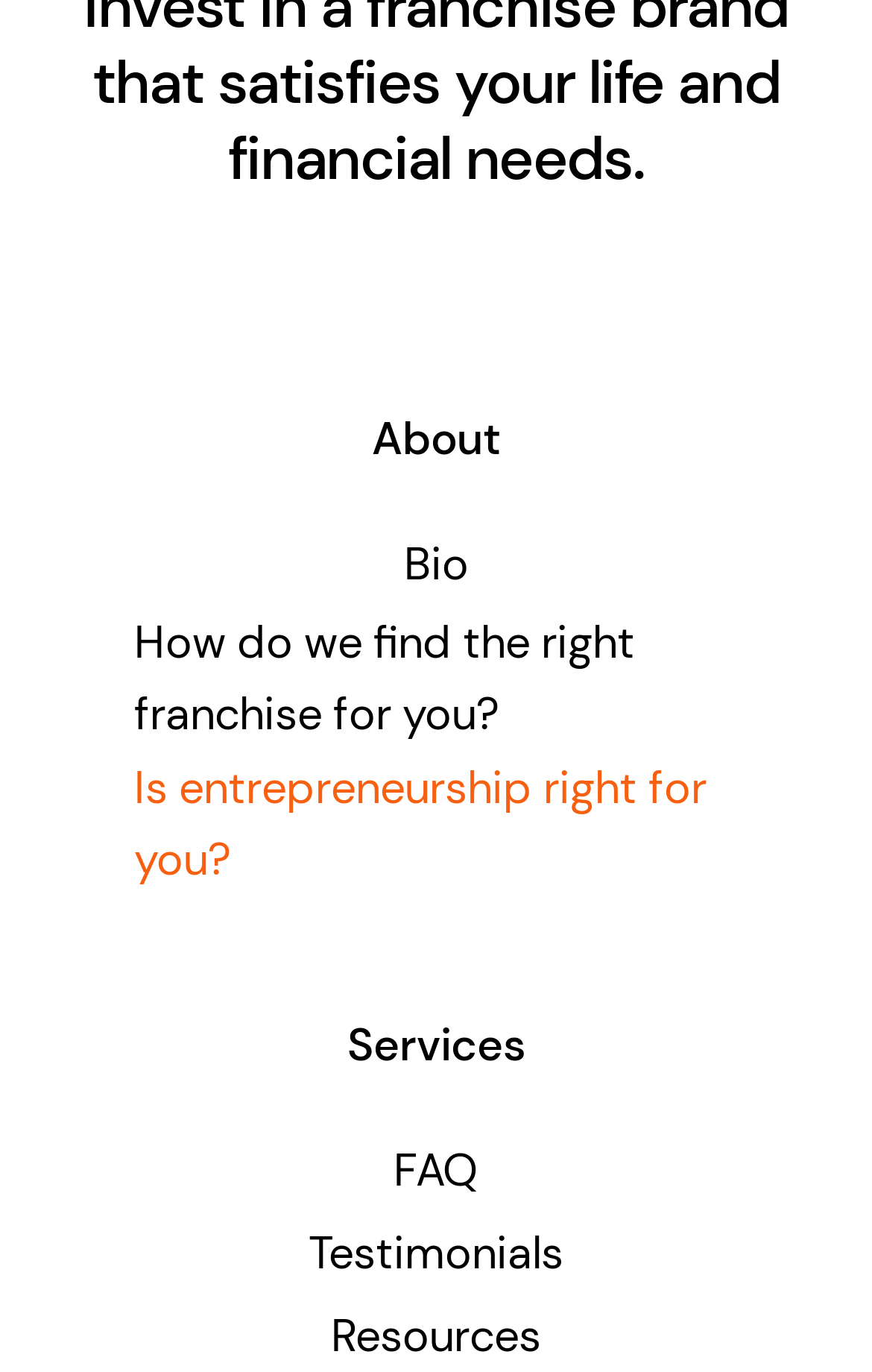Please provide a brief answer to the following inquiry using a single word or phrase:
What is the last link in the navigation menu?

Is entrepreneurship right for you?